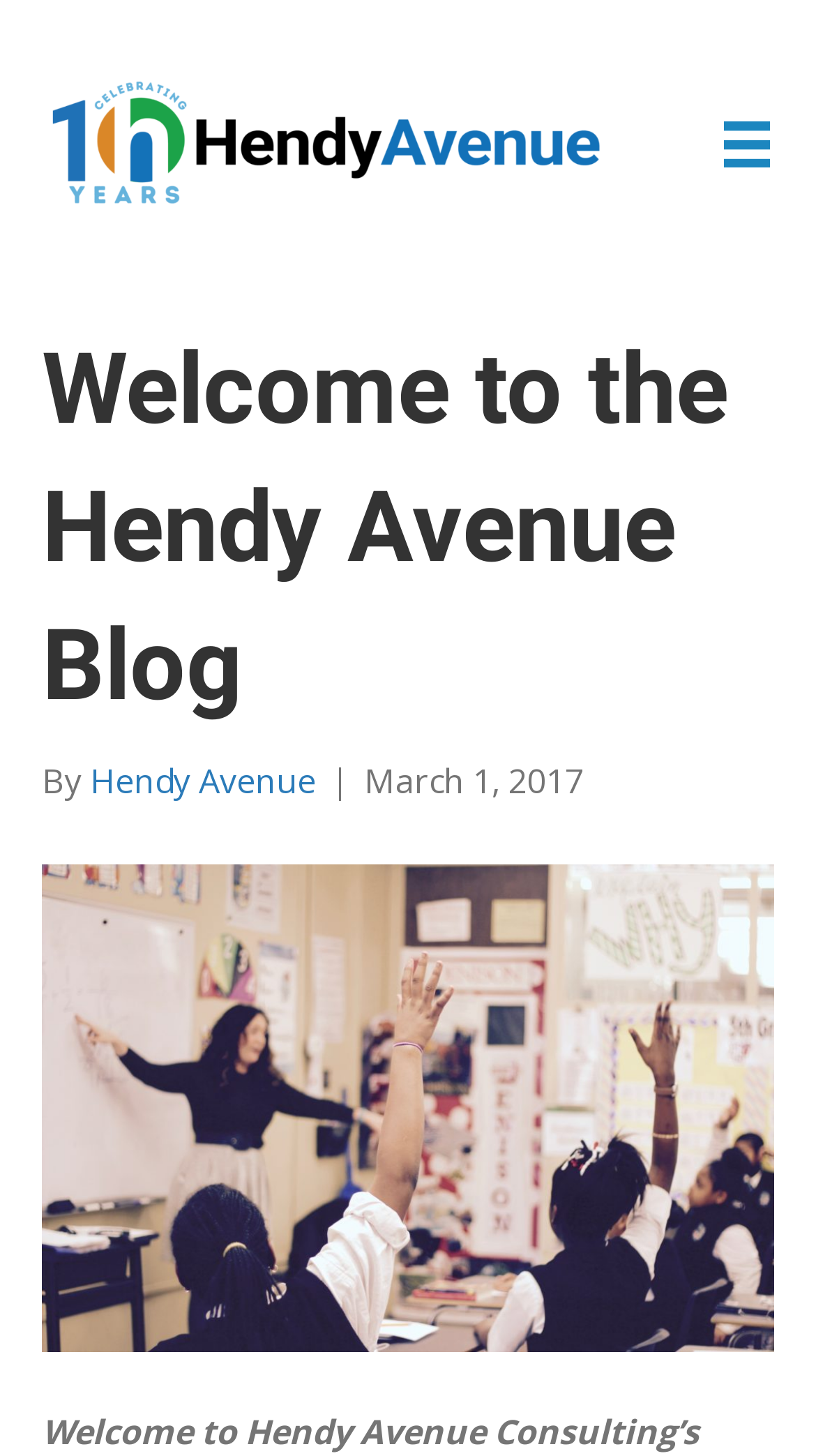Please answer the following query using a single word or phrase: 
How many sections are in the header?

4